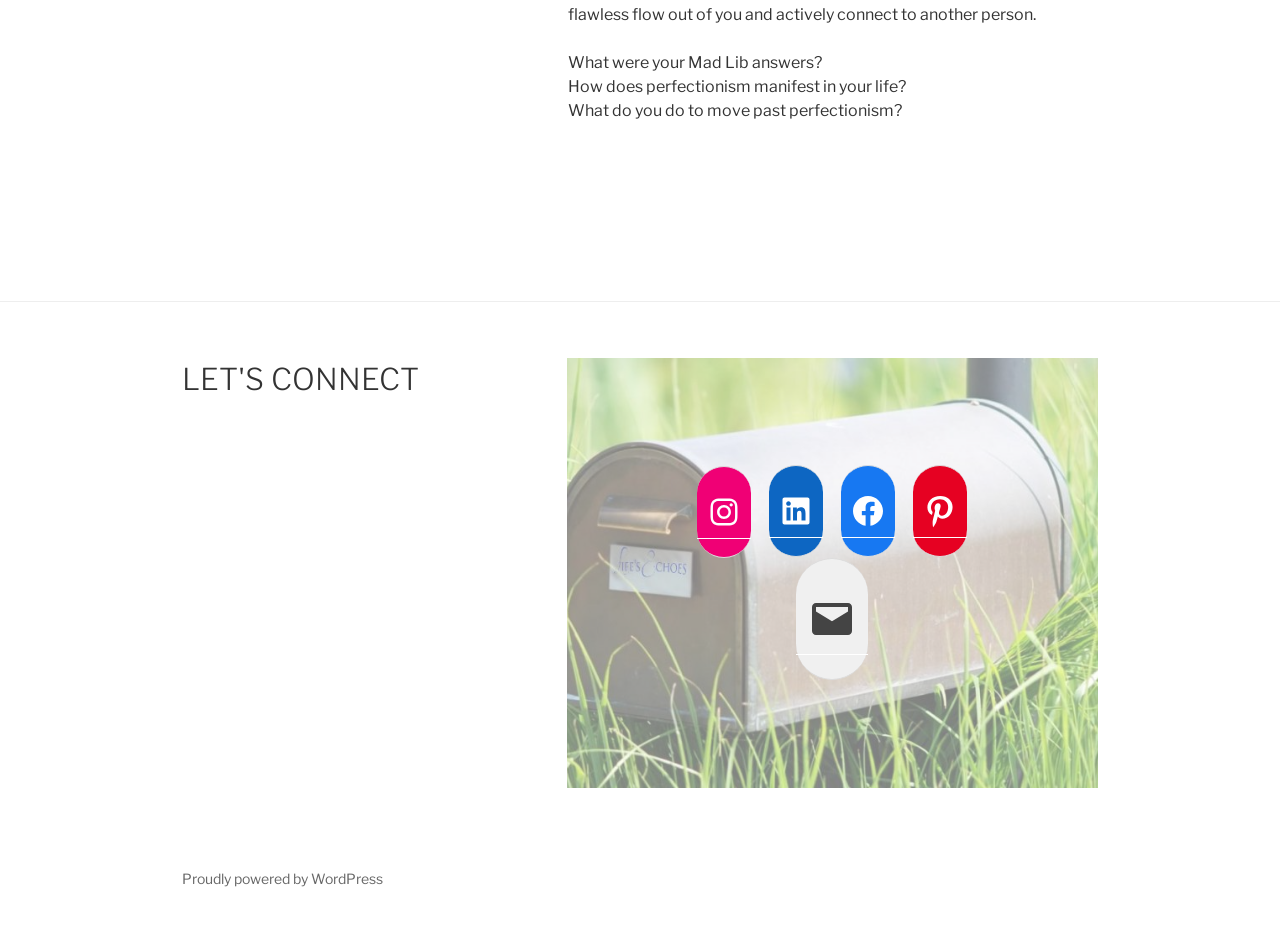Find the bounding box coordinates for the HTML element specified by: "Proudly powered by WordPress".

[0.142, 0.94, 0.299, 0.959]